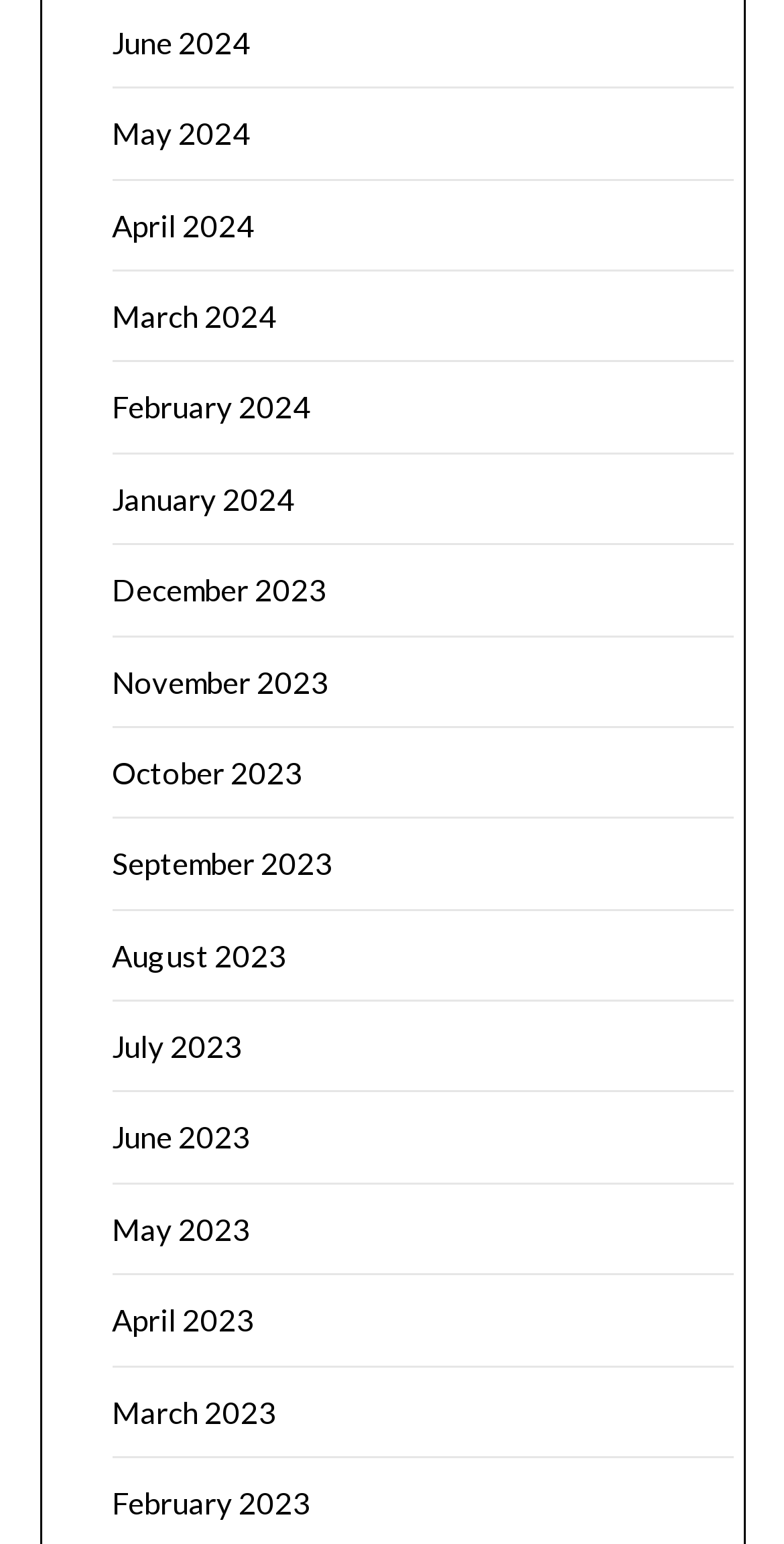What is the position of the link 'February 2024'?
Can you give a detailed and elaborate answer to the question?

By comparing the y1 and y2 coordinates of each link, I determined that the link 'February 2024' is the 6th link from the top.